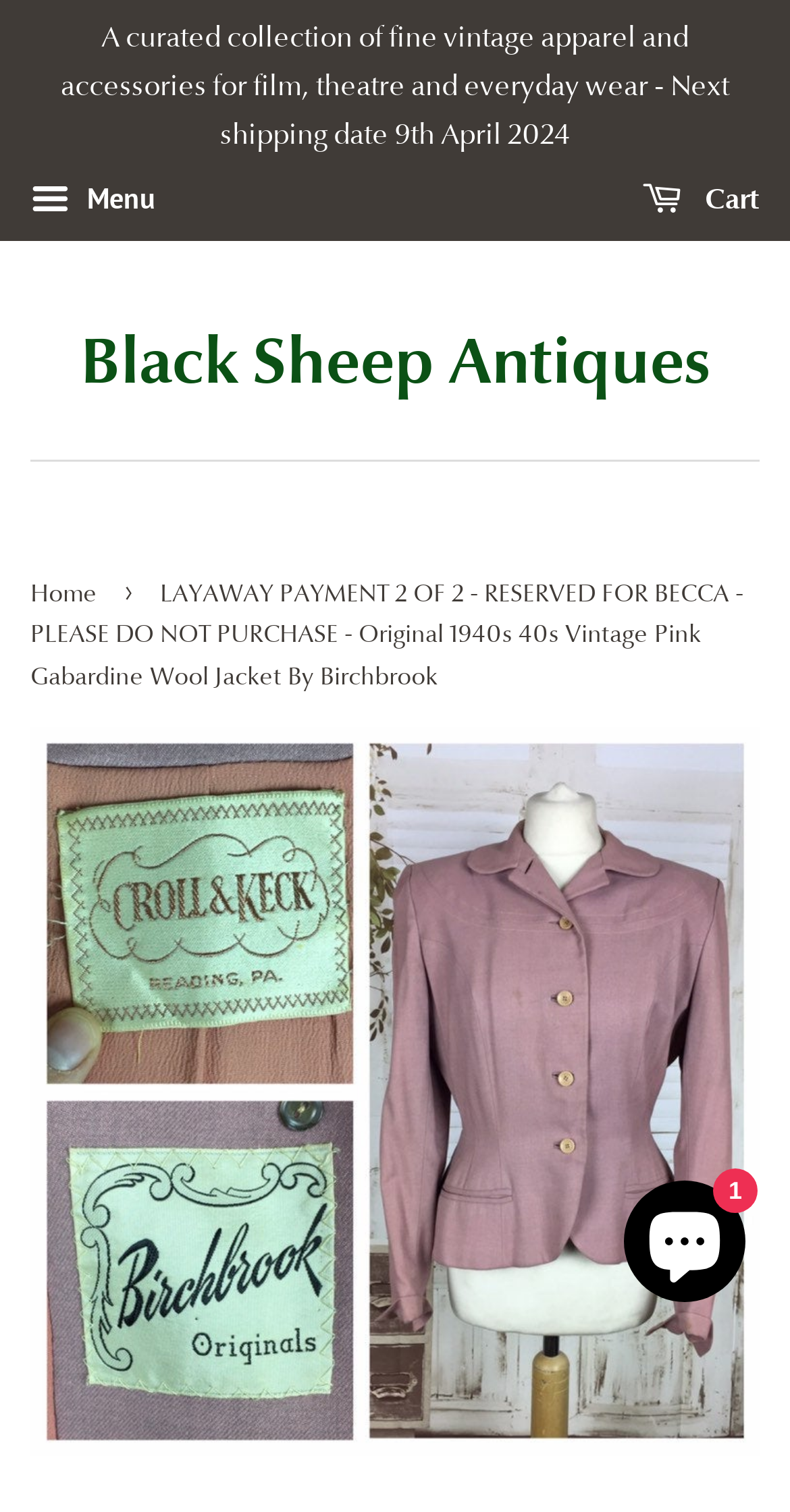Write an elaborate caption that captures the essence of the webpage.

This webpage appears to be an online store selling vintage apparel and accessories. At the top, there is a brief description of the store, stating that it offers a curated collection of fine vintage items for film, theatre, and everyday wear, with a note about the next shipping date. 

To the right of this description, there are two buttons: "Menu" and "Cart". Below these buttons, the store's name "Black Sheep Antiques" is displayed as a link. 

Underneath the store's name, there is a navigation section with breadcrumbs, which includes a link to the "Home" page and a description of the current page, stating that it is for a layaway payment for a specific item. 

The main content of the page is an image of a vintage pink gabardine wool jacket, which takes up most of the page. The image is accompanied by a text description of the item, stating that it is an original 1940s vintage pink gabardine wool jacket by Birchbrook.

At the bottom right corner of the page, there is a chat window for Shopify online store support, which includes a button to open the chat window and a small image.